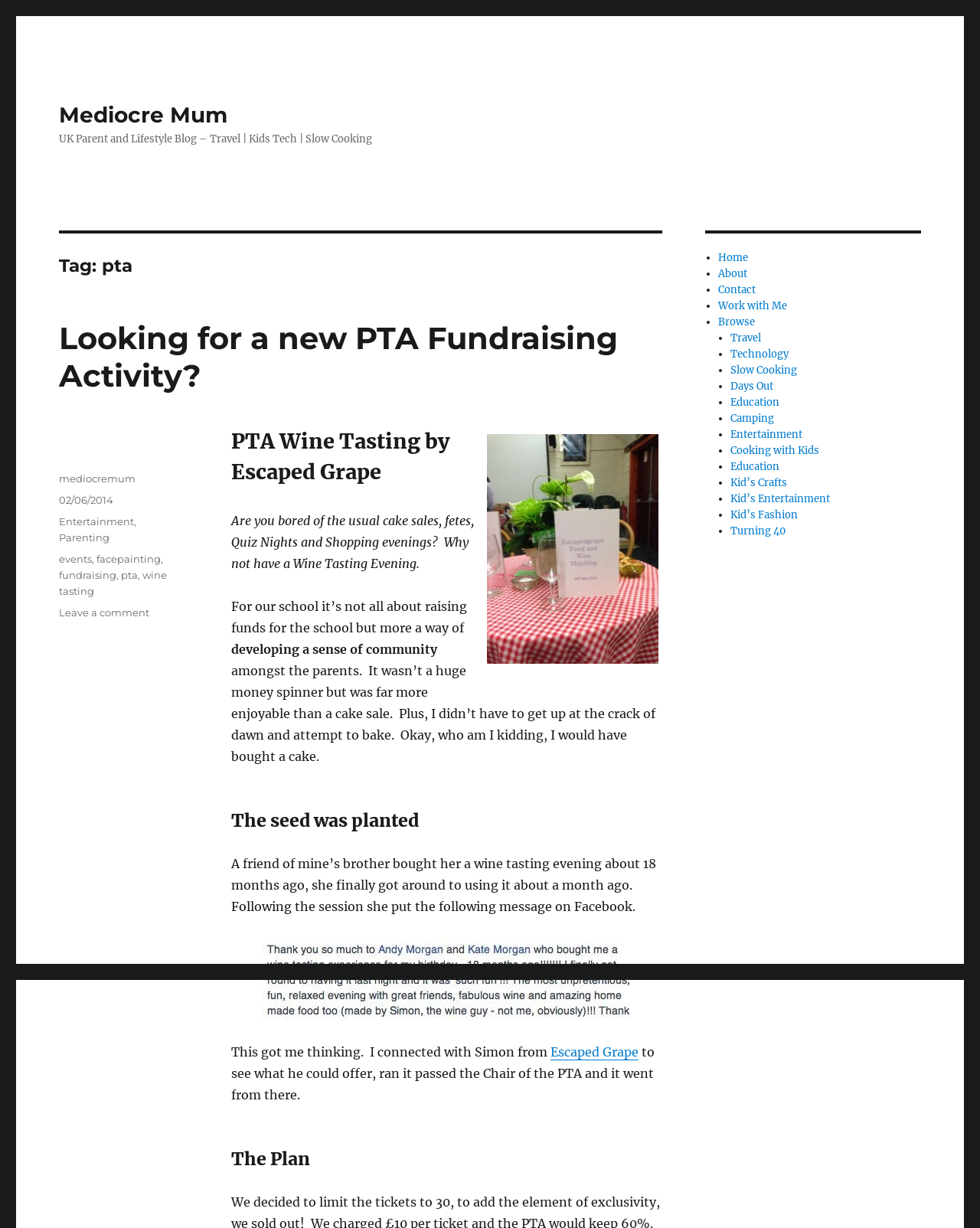Based on the image, provide a detailed response to the question:
What is the topic of the current post?

The current post is about a PTA fundraising activity, specifically a wine tasting event, as indicated by the heading 'Looking for a new PTA Fundraising Activity?' and the subsequent text.